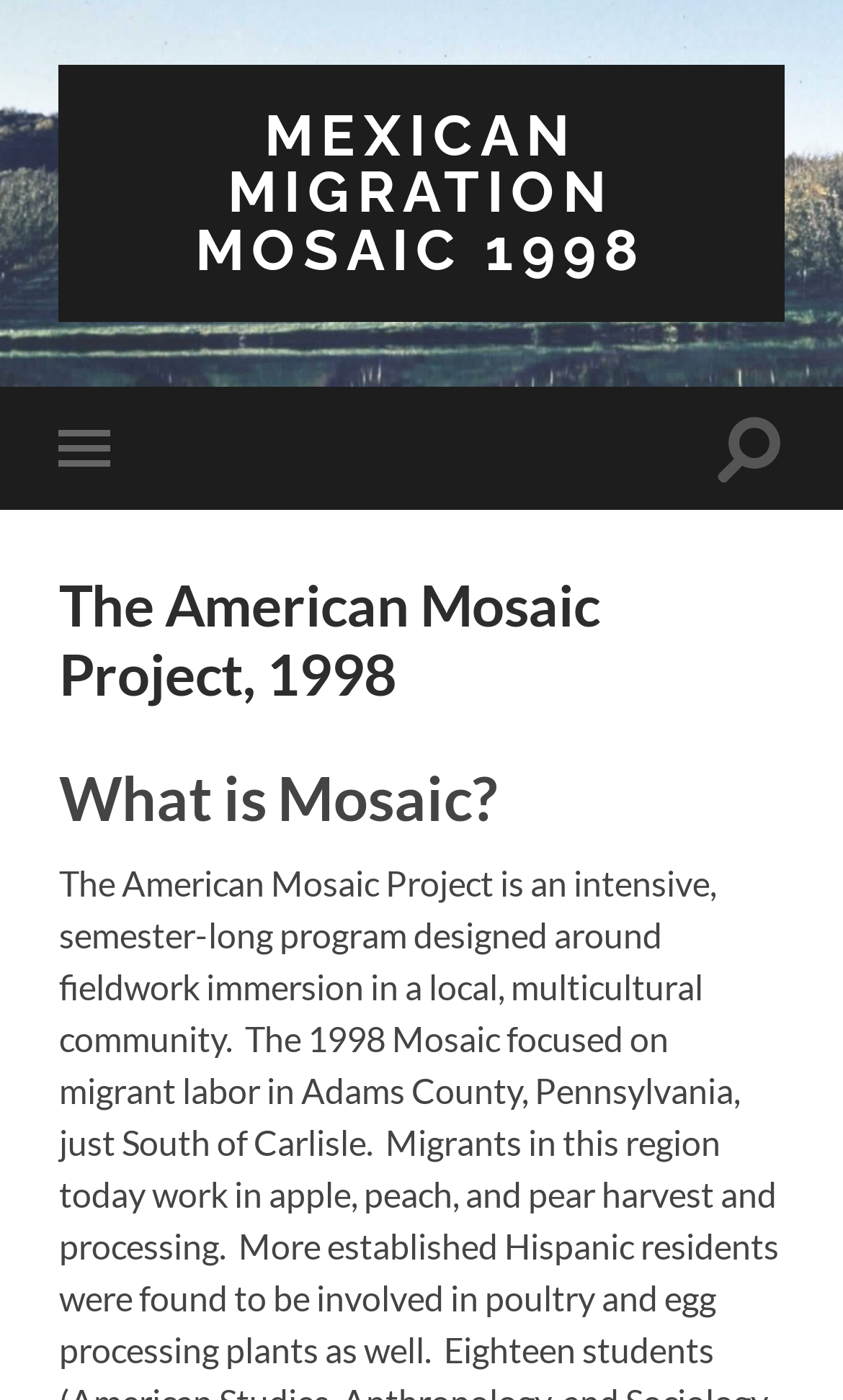Locate the bounding box of the UI element described in the following text: "title="me at github.com"".

None